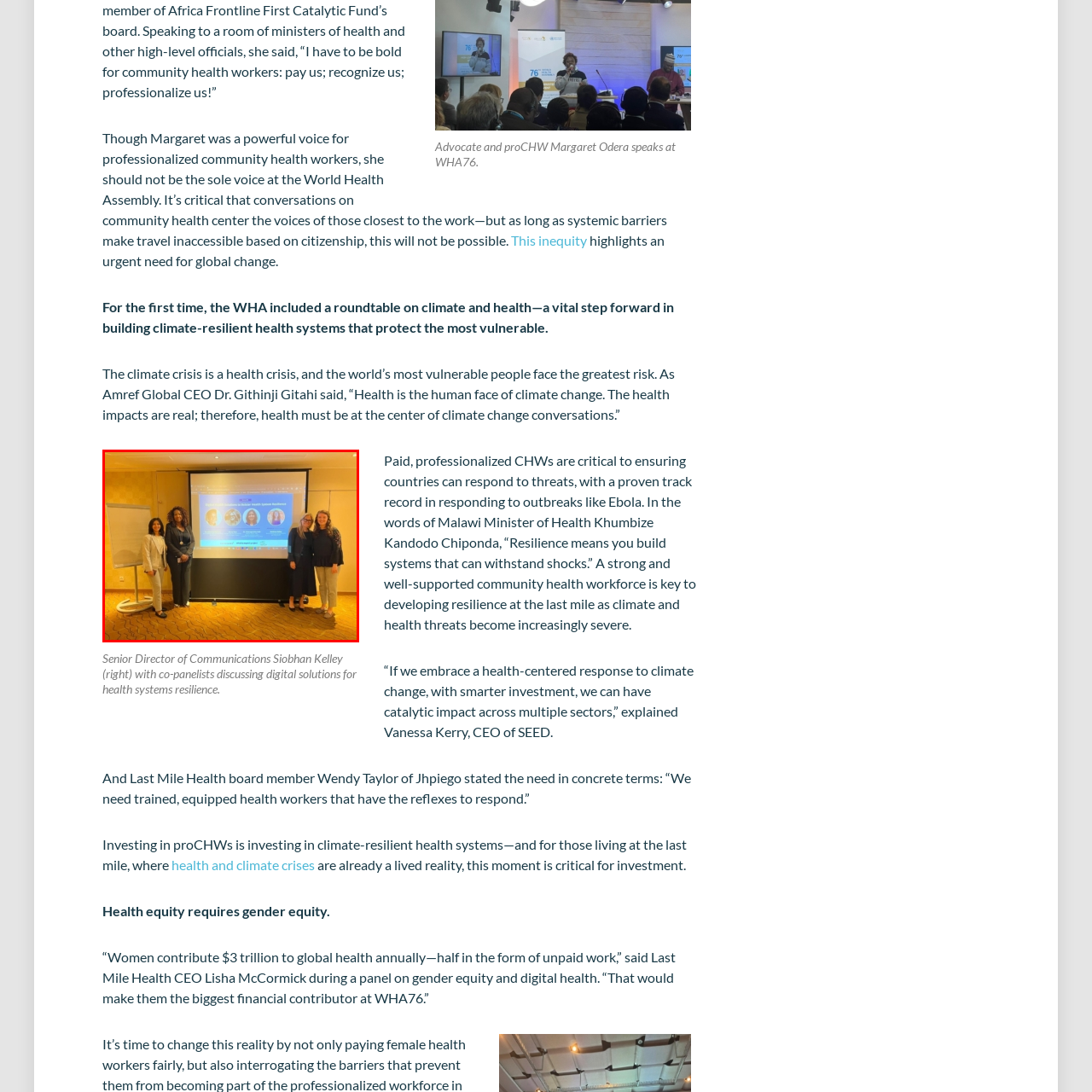Look closely at the zone within the orange frame and give a detailed answer to the following question, grounding your response on the visual details: 
What is the atmosphere of the room?

The answer can be obtained by analyzing the description of the room's decor and lighting, which suggests a professional yet welcoming atmosphere for discussions.